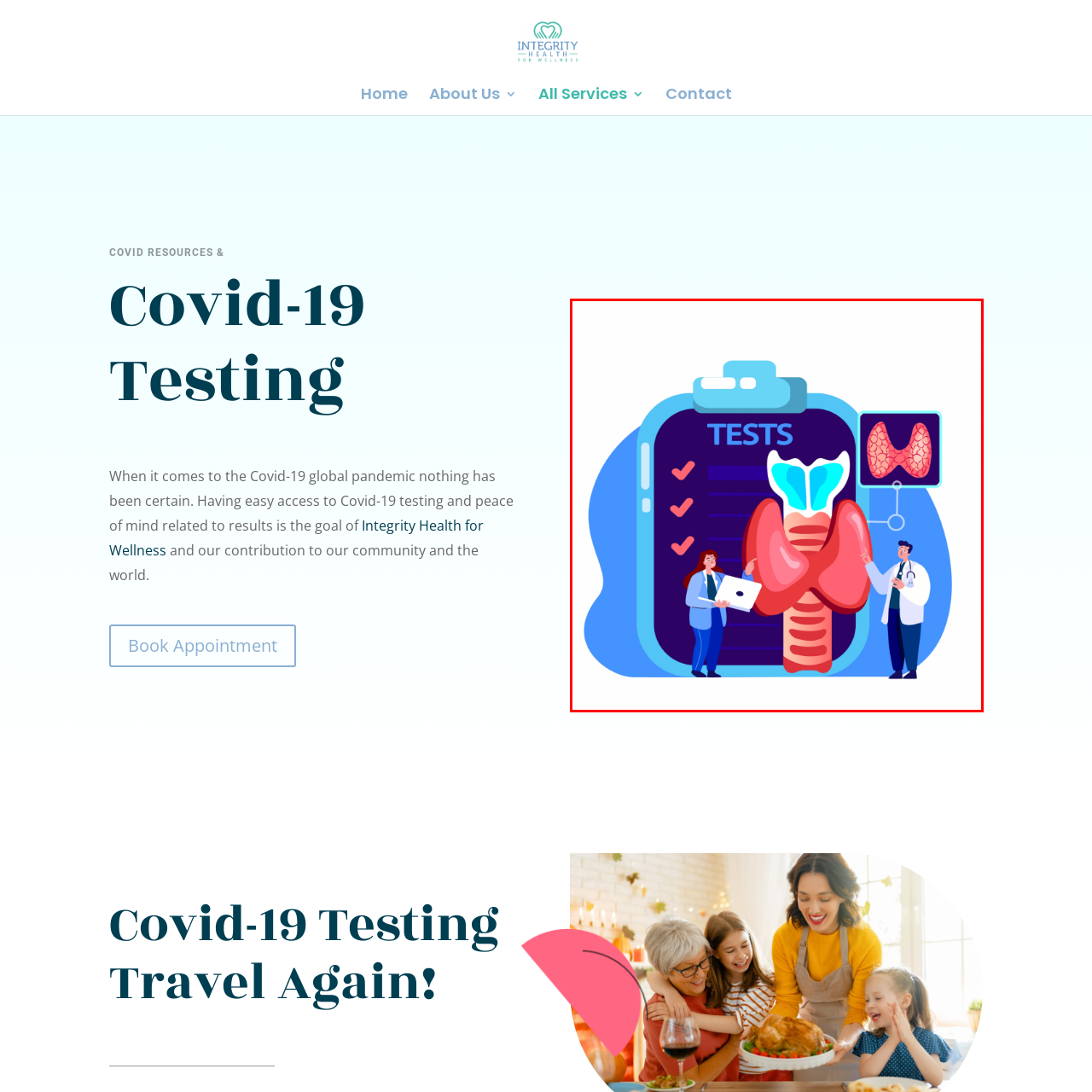Elaborate on the details of the image that is highlighted by the red boundary.

The image depicts a vibrant and informative illustration centered around thyroid health. In the foreground, a large, stylized representation of a thyroid gland, showcasing its key anatomical features, is prominently displayed. To the left, a healthcare professional, depicted as a woman, is holding a clipboard and appears to be discussing test results. To the right, another healthcare professional, a man dressed in a lab coat, is pointing towards a digital display that features a clear image of the thyroid, highlighting its structure.

In the background, a clipboard labeled "TESTS" stands out, indicating a focus on health evaluations. Checkmarks beside the item suggest a list of completed or important tests related to thyroid health. This illustration, emblematic of the services offered by Integrity Health for Wellness, emphasizes the importance of regular testing and monitoring for thyroid-related conditions, aiming to provide peace of mind and comprehensive care to patients. The bright colors and engaging design create an inviting atmosphere, encouraging individuals to prioritize their health and well-being.